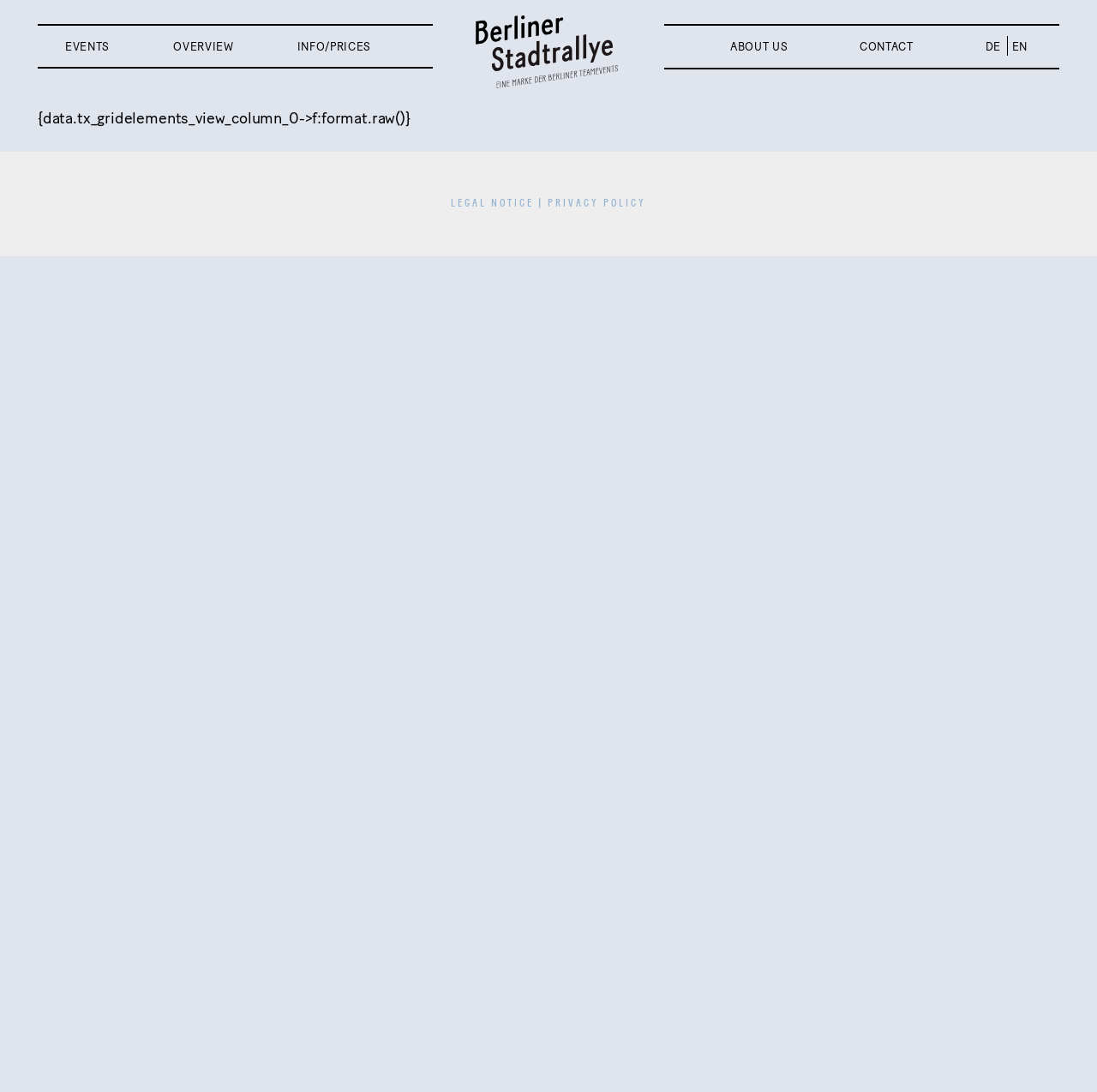Respond to the question below with a single word or phrase:
How many language options are available?

2